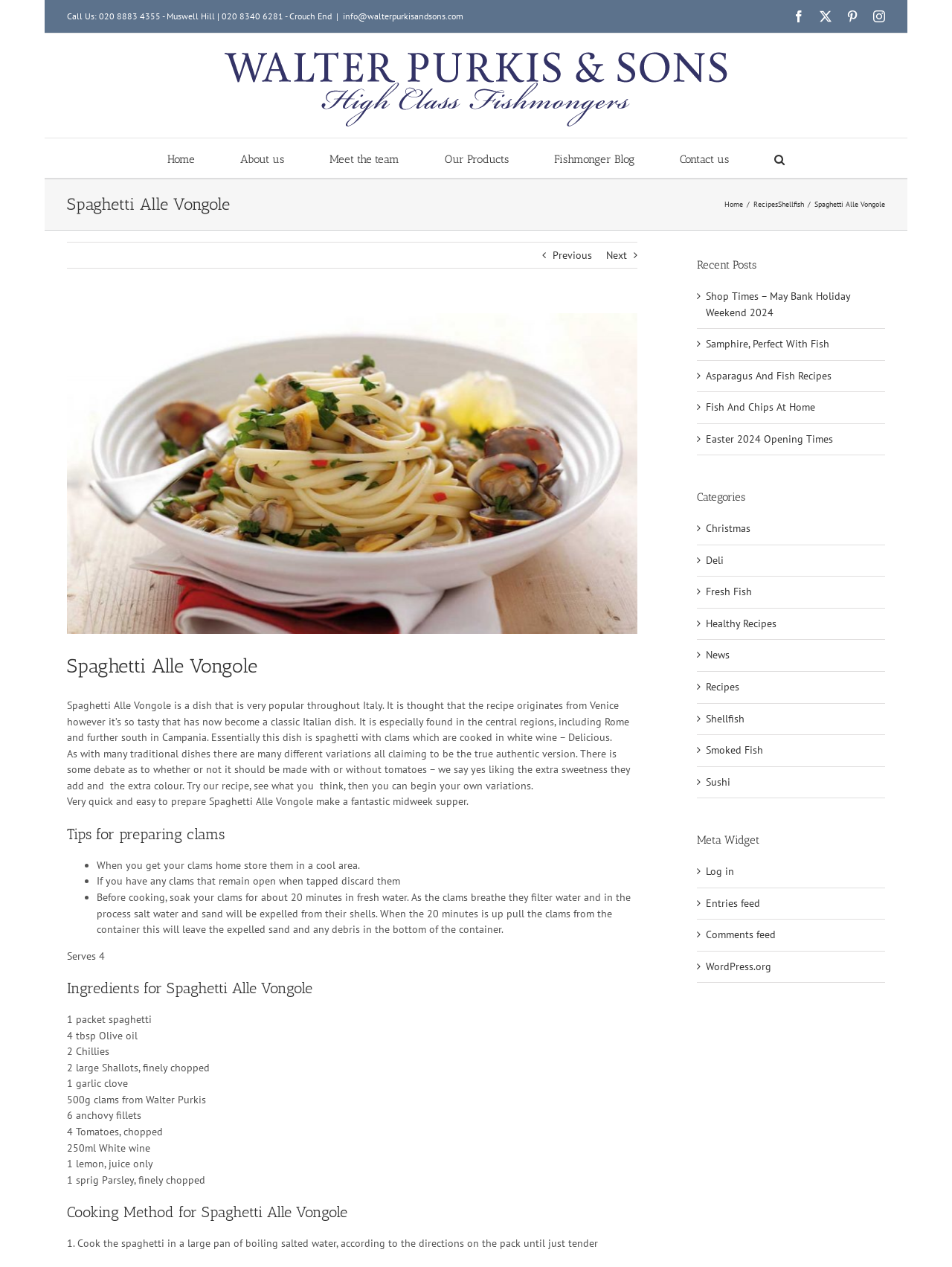Kindly respond to the following question with a single word or a brief phrase: 
What is the main ingredient in the Spaghetti Alle Vongole recipe?

Spaghetti